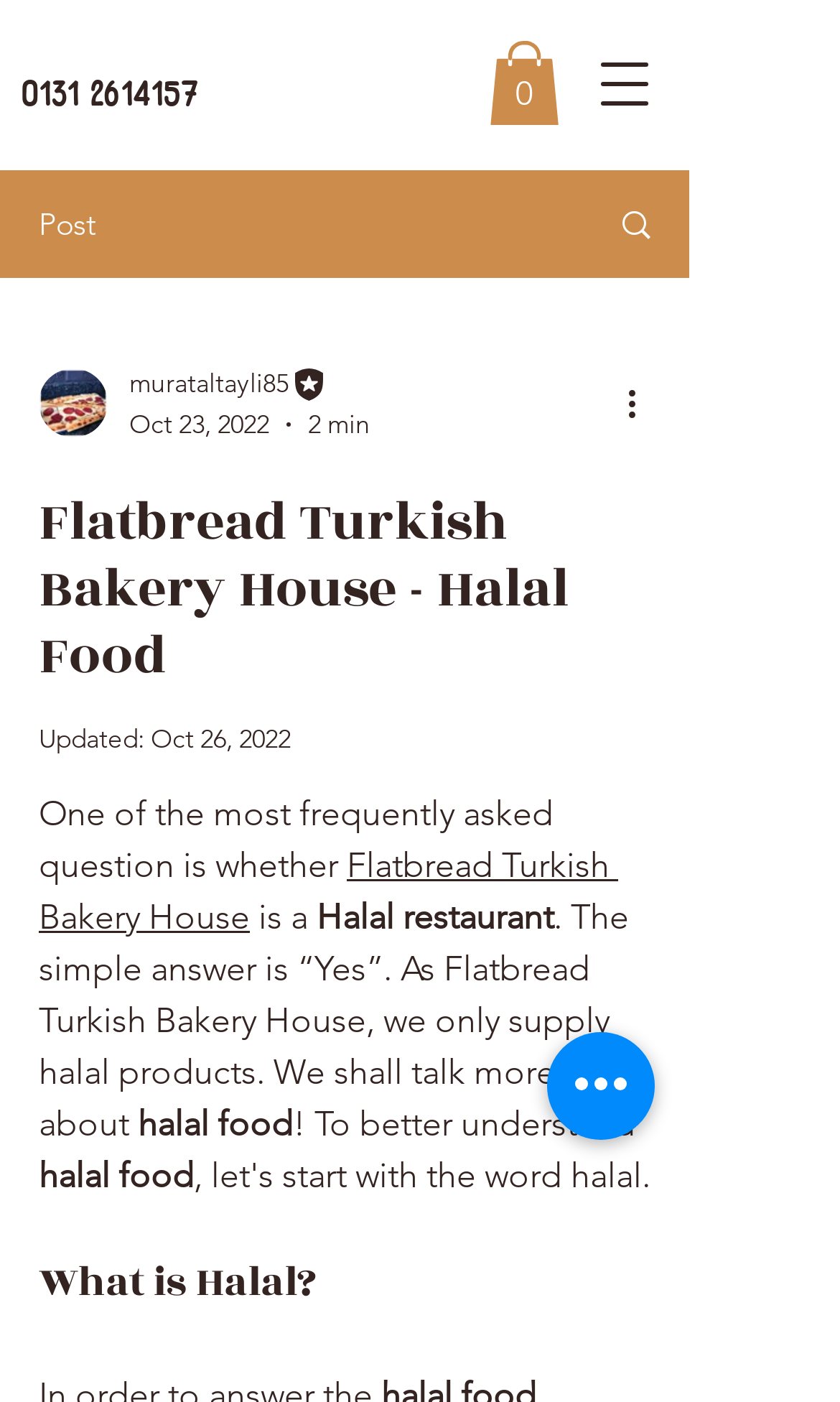How many items are in the cart?
Answer the question with as much detail as you can, using the image as a reference.

The number of items in the cart can be found in the link element with the text 'Cart with 0 items', which indicates that there are 0 items in the cart.